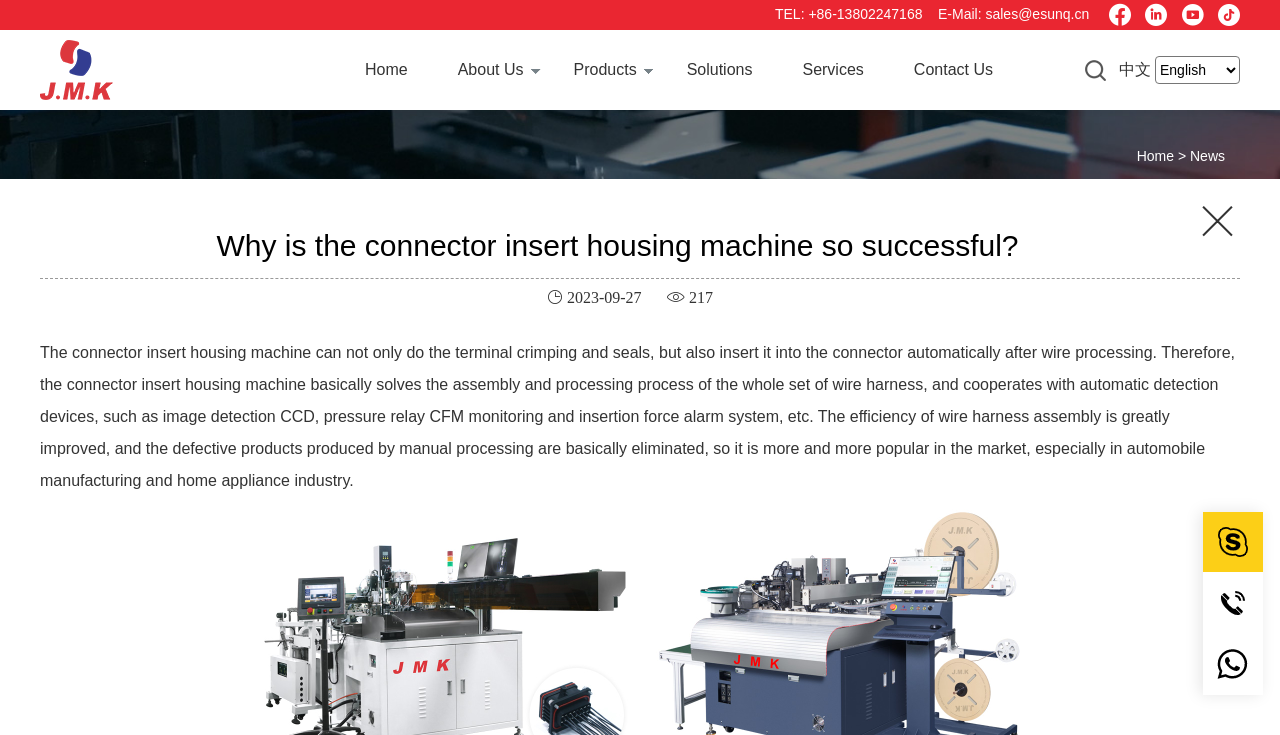Indicate the bounding box coordinates of the element that must be clicked to execute the instruction: "Go to the Home page". The coordinates should be given as four float numbers between 0 and 1, i.e., [left, top, right, bottom].

[0.27, 0.075, 0.334, 0.116]